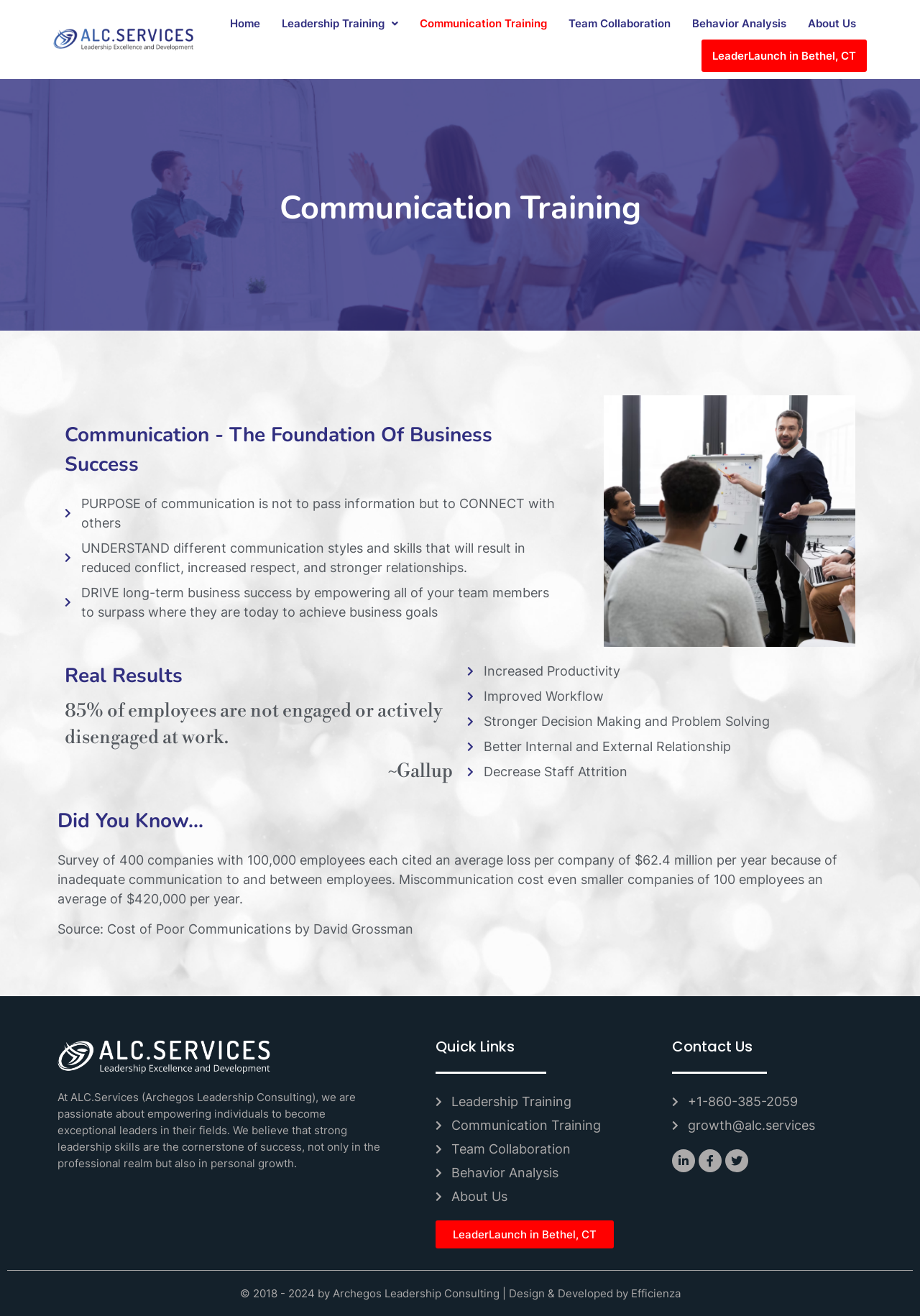Find the bounding box coordinates of the element to click in order to complete the given instruction: "Read about AVS Video Editor 9.9.2.408 Crack."

None